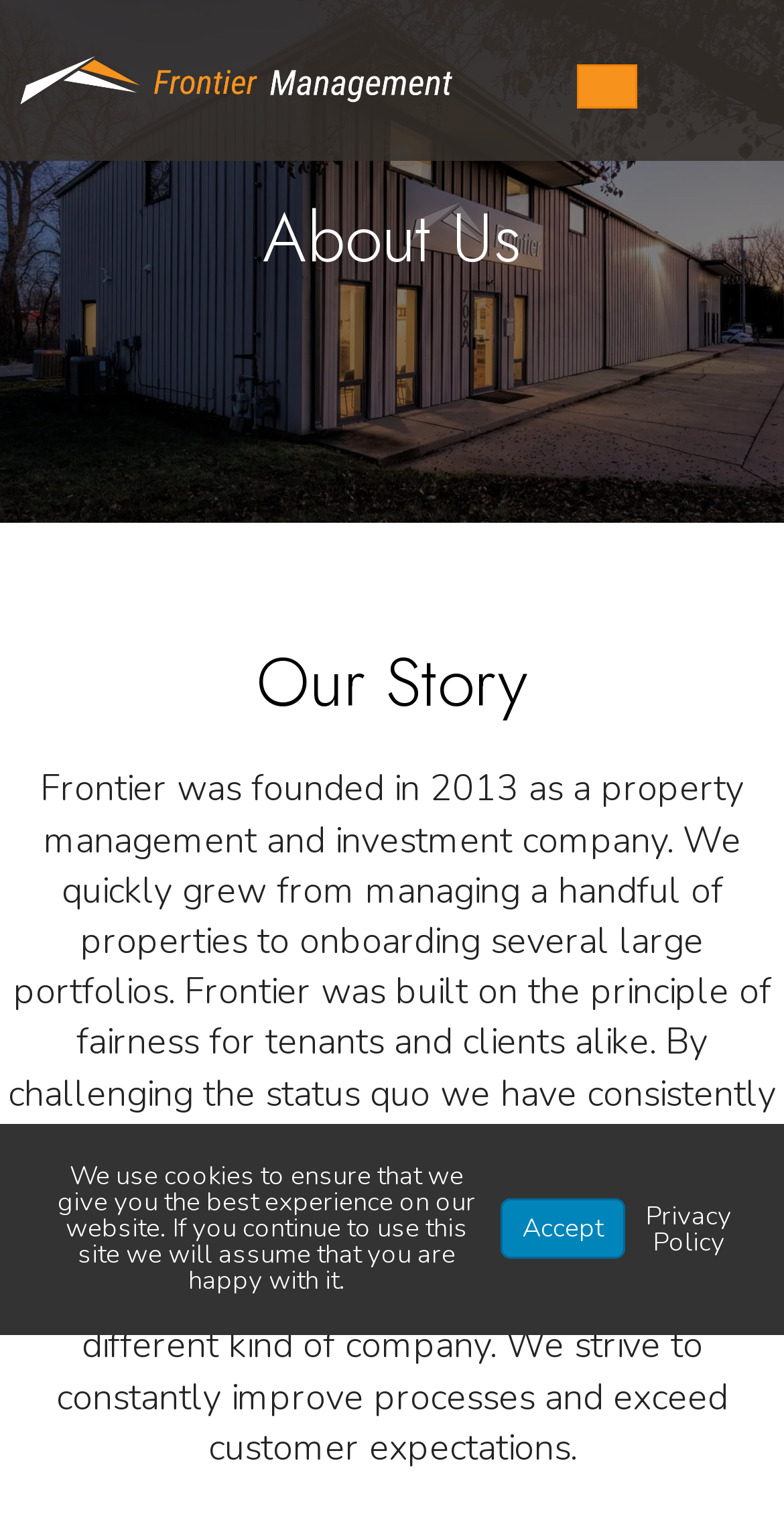Refer to the image and answer the question with as much detail as possible: What is the principle of Frontier?

I found the answer by reading the 'Our Story' section, which states that 'Frontier was built on the principle of fairness for tenants and clients alike.'